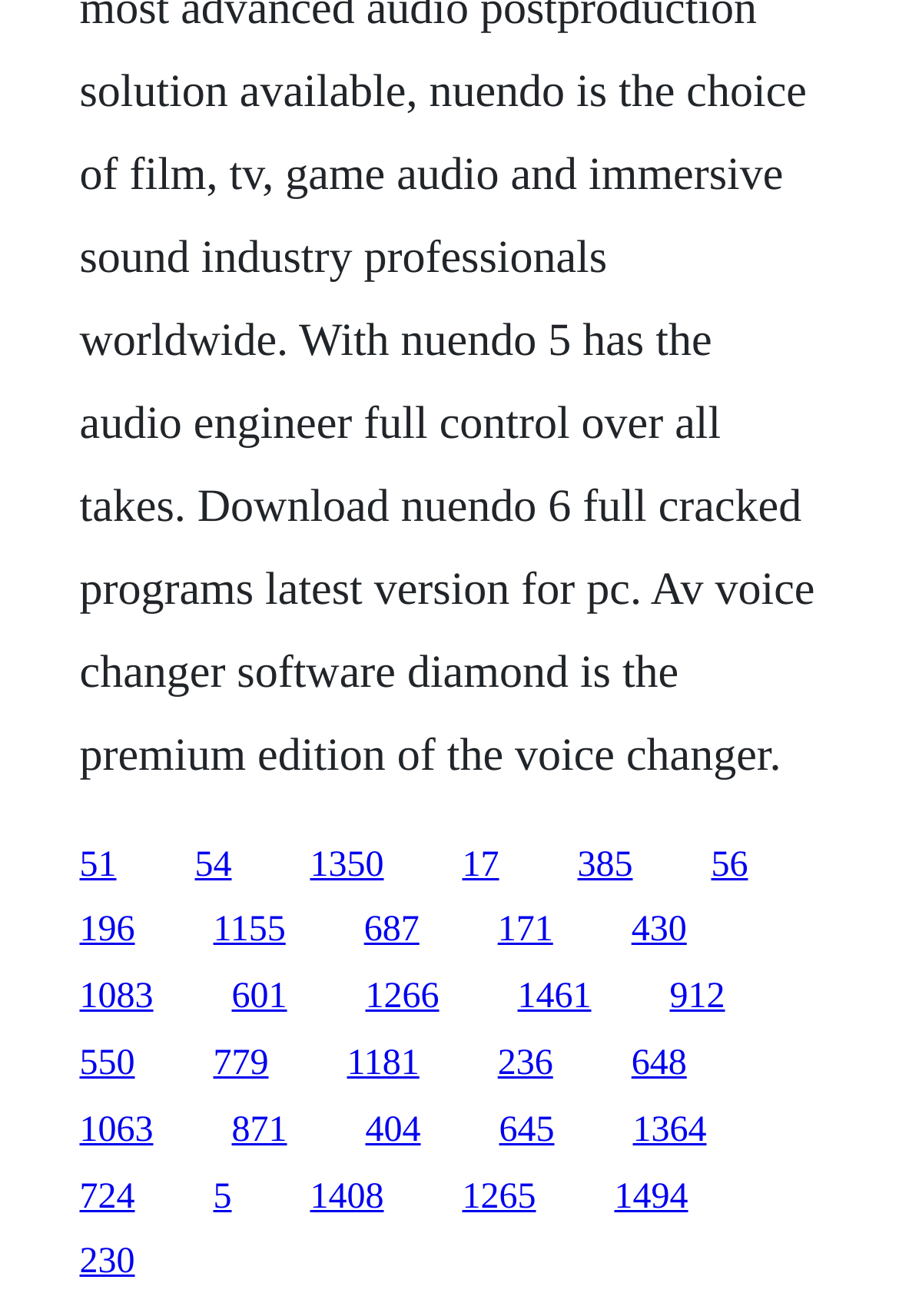From the webpage screenshot, identify the region described by 687. Provide the bounding box coordinates as (top-left x, top-left y, bottom-right x, bottom-right y), with each value being a floating point number between 0 and 1.

[0.405, 0.692, 0.466, 0.722]